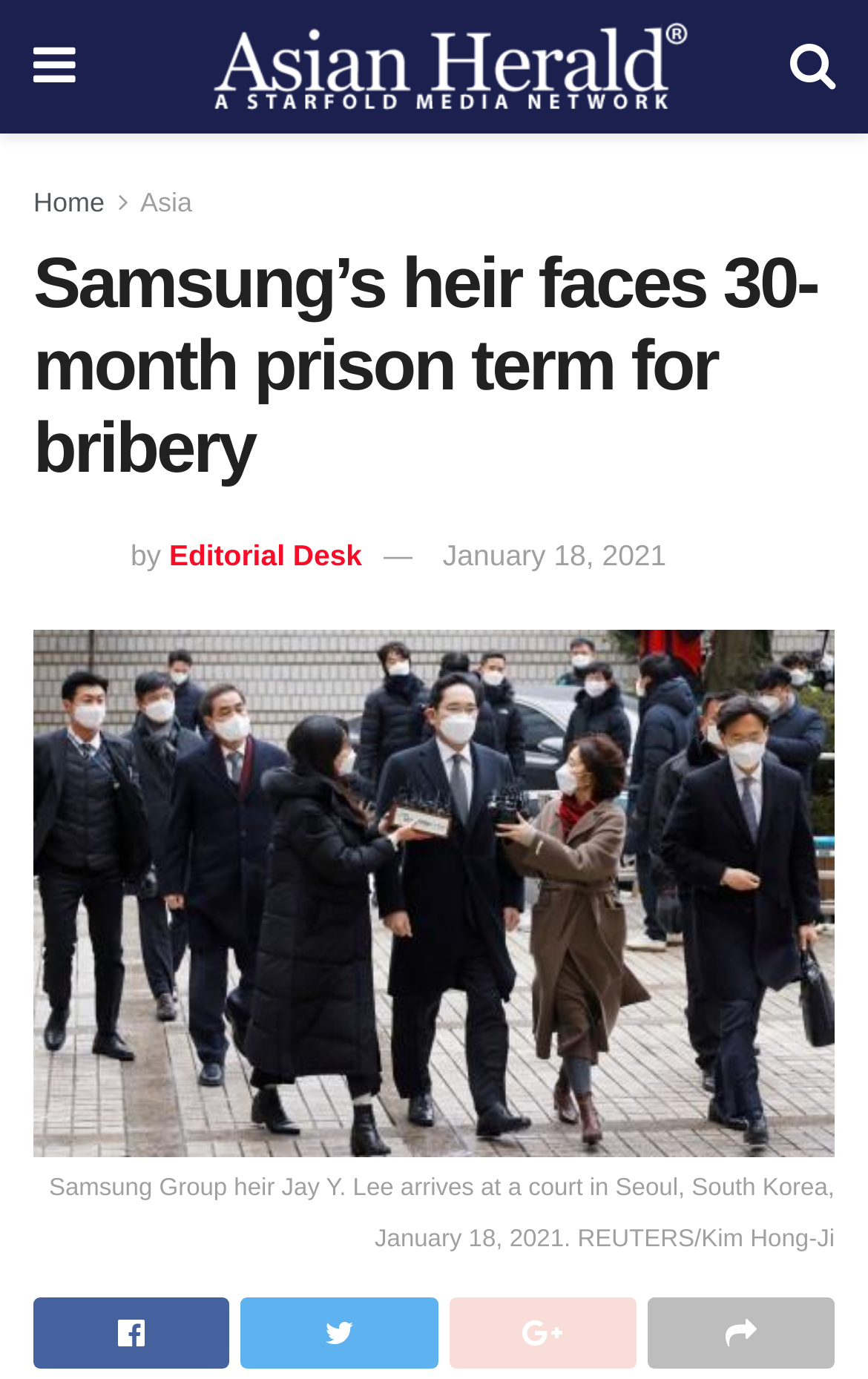Pinpoint the bounding box coordinates of the element you need to click to execute the following instruction: "read news about Asia". The bounding box should be represented by four float numbers between 0 and 1, in the format [left, top, right, bottom].

[0.162, 0.136, 0.221, 0.158]